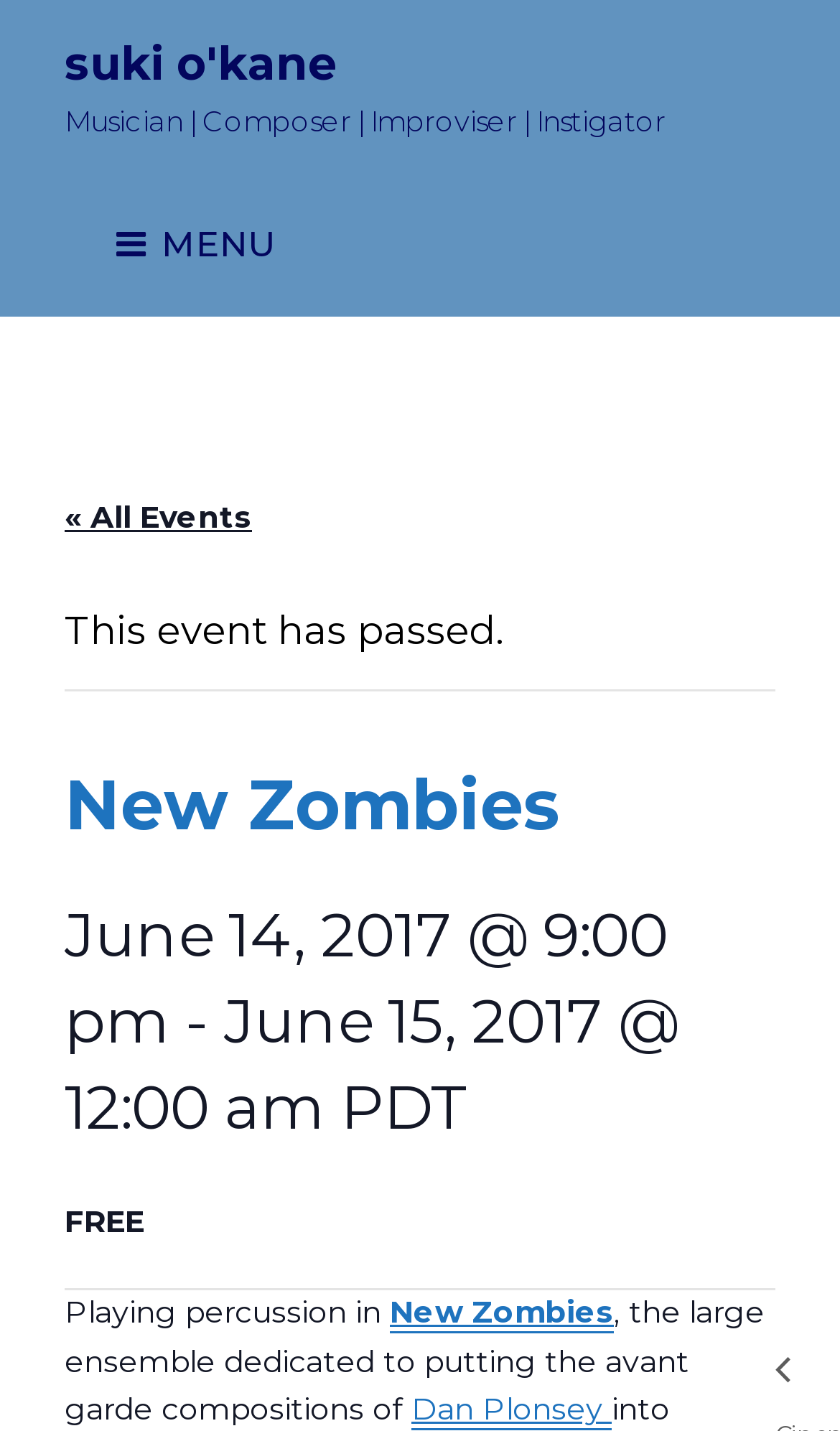What is the date of the event?
Examine the image closely and answer the question with as much detail as possible.

The date of the event can be found in the heading element on the page, which says 'June 14, 2017 @ 9:00 pm - June 15, 2017 @ 12:00 am PDT'. This indicates that the event took place on June 14, 2017.